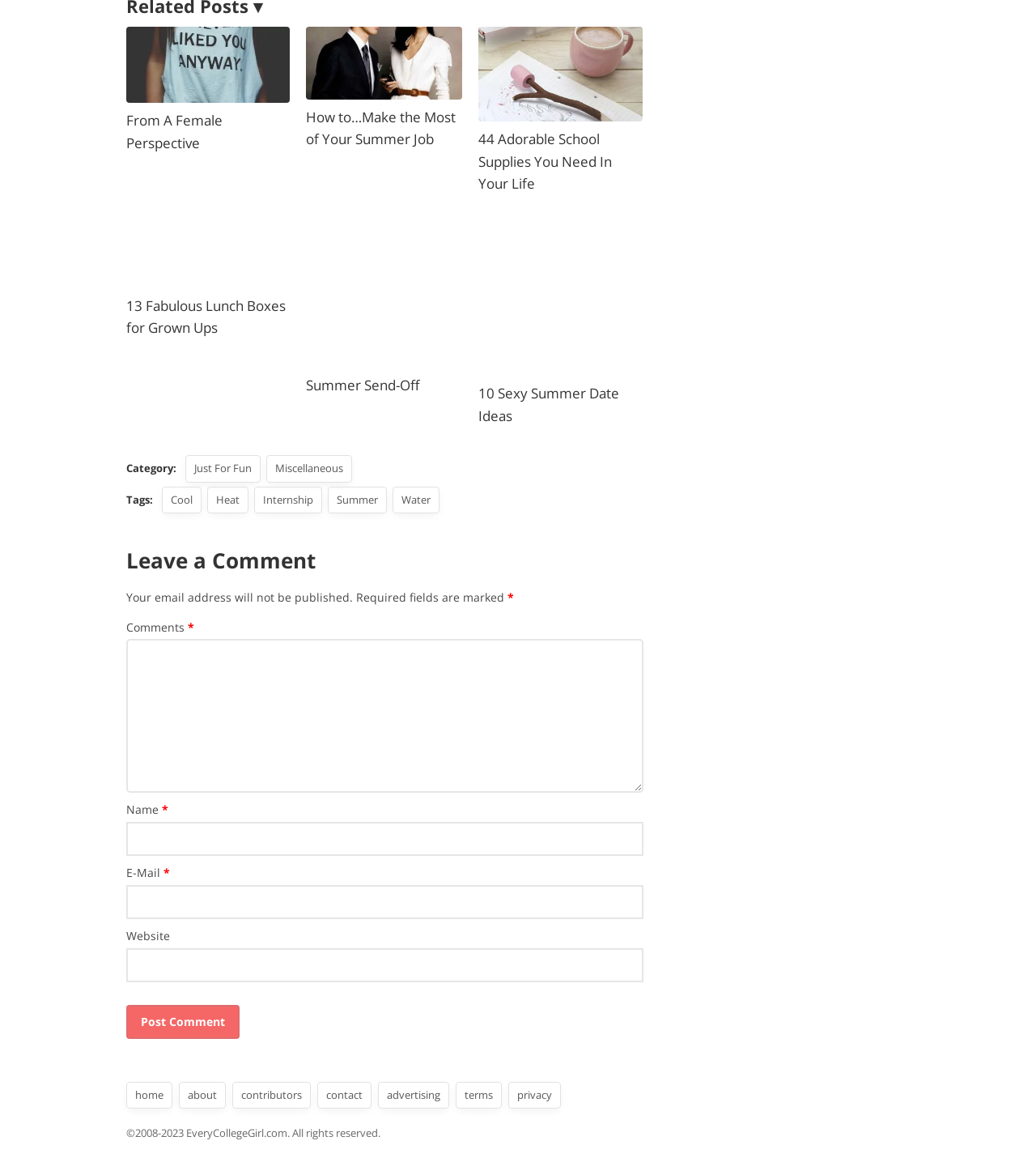Identify the bounding box coordinates of the area that should be clicked in order to complete the given instruction: "Leave a comment". The bounding box coordinates should be four float numbers between 0 and 1, i.e., [left, top, right, bottom].

[0.121, 0.469, 0.304, 0.495]